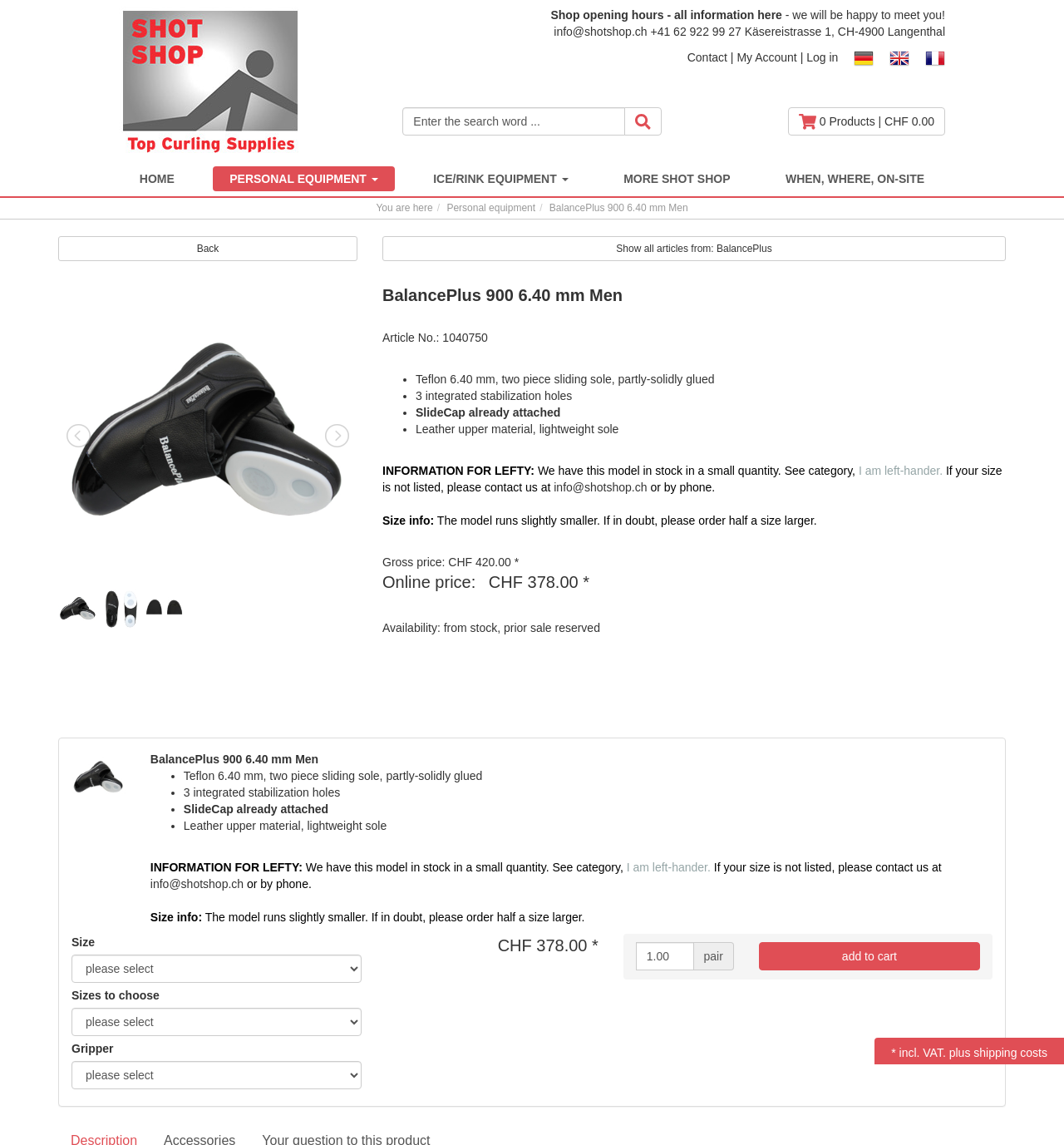Create a detailed description of the webpage's content and layout.

This webpage is about a product, specifically the BalancePlus 900 Mens Curling Shoe. At the top, there is a navigation menu with links to "Shop opening hours", "Contact", "My Account", and "Log in". Below this, there are language options, including "Deutsch", "English", and "France", each with a corresponding flag icon.

On the left side, there is a search bar with a "search" button. Above this, there are links to different categories, including "HOME", "PERSONAL EQUIPMENT", "ICE/RINK EQUIPMENT", and "MORE SHOT SHOP". 

The main content of the page is about the BalancePlus 900 Mens Curling Shoe. There is a large image of the shoe, and below it, there is a heading with the product name and a brief description. The product details include the article number, features such as Teflon 6.40 mm, two-piece sliding sole, and leather upper material, and information about size and availability. 

There are also some special notes, including "INFORMATION FOR LEFTY" and a message about the model running slightly smaller. The price of the shoe is listed, with a gross price and an online price. 

At the bottom of the page, there are more links to the product, with additional images and features listed. There are also some static text elements with information about the product and the shop.